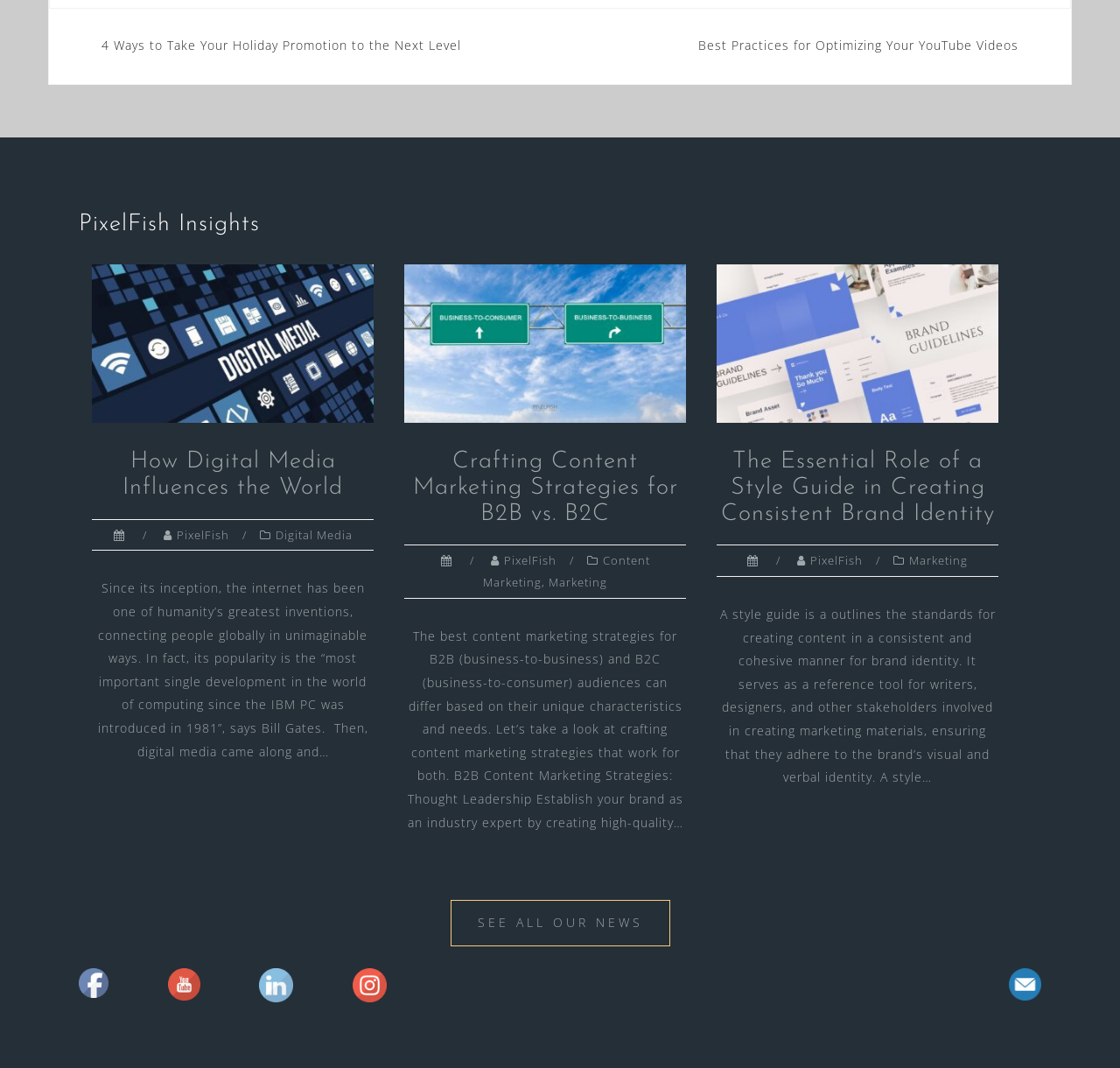Using the details from the image, please elaborate on the following question: What is the topic of the article 'How Digital Media Influences the World'?

I found the answer by looking at the heading 'How Digital Media Influences the World' and the surrounding text, which discusses the impact of digital media on the world.